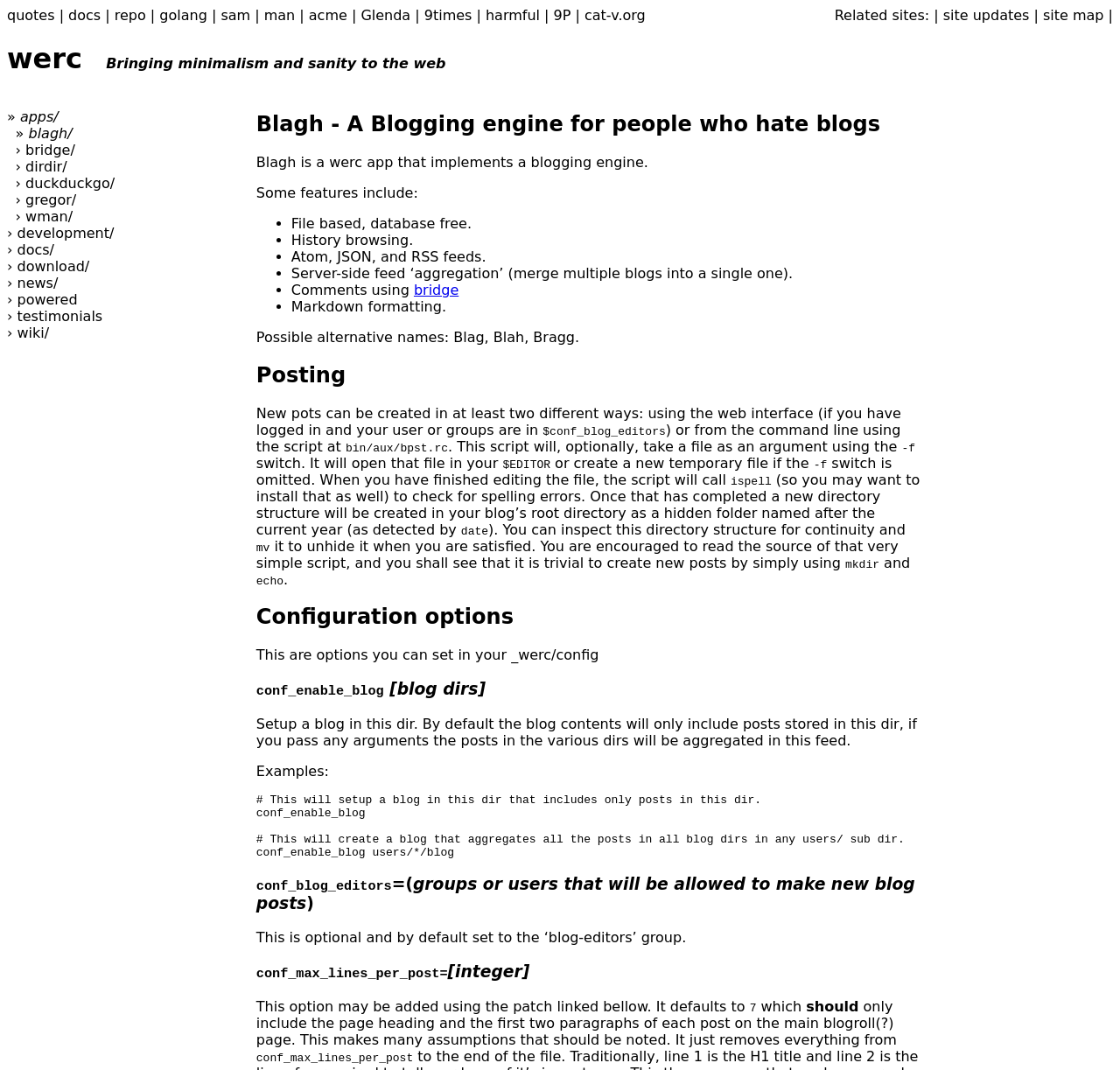What is the name of the app that Blagh is a part of?
Please use the image to deliver a detailed and complete answer.

Blagh is a part of the Werc app, as mentioned in the heading 'werc Bringing minimalism and sanity to the web' and also in the static text 'Blagh is a werc app that implements a blogging engine.'